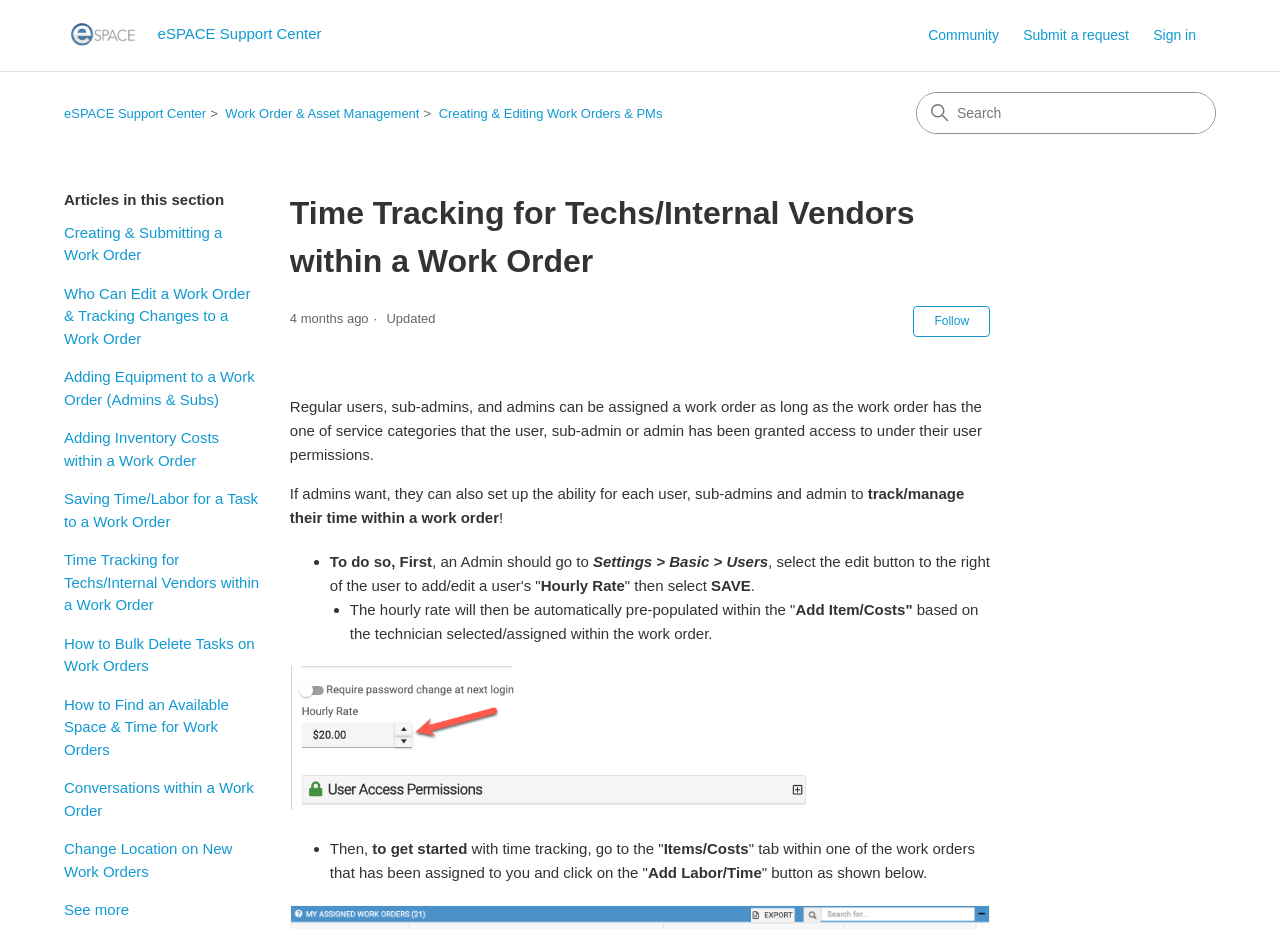Please specify the bounding box coordinates of the area that should be clicked to accomplish the following instruction: "Go to Creating & Submitting a Work Order". The coordinates should consist of four float numbers between 0 and 1, i.e., [left, top, right, bottom].

[0.05, 0.238, 0.203, 0.287]